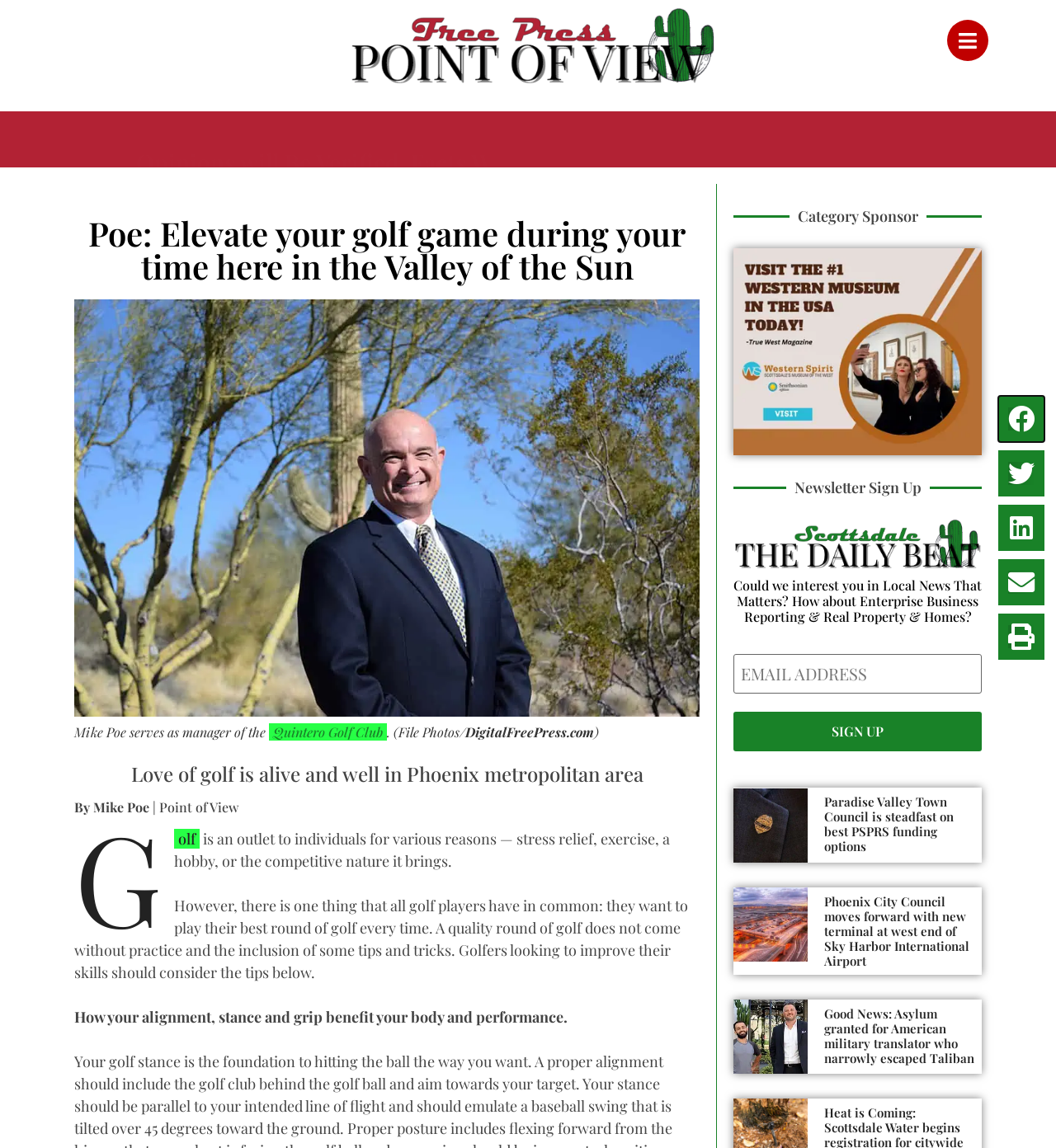Please locate the bounding box coordinates of the element that should be clicked to achieve the given instruction: "Read the article about Bossard acquiring Intrado AG".

None